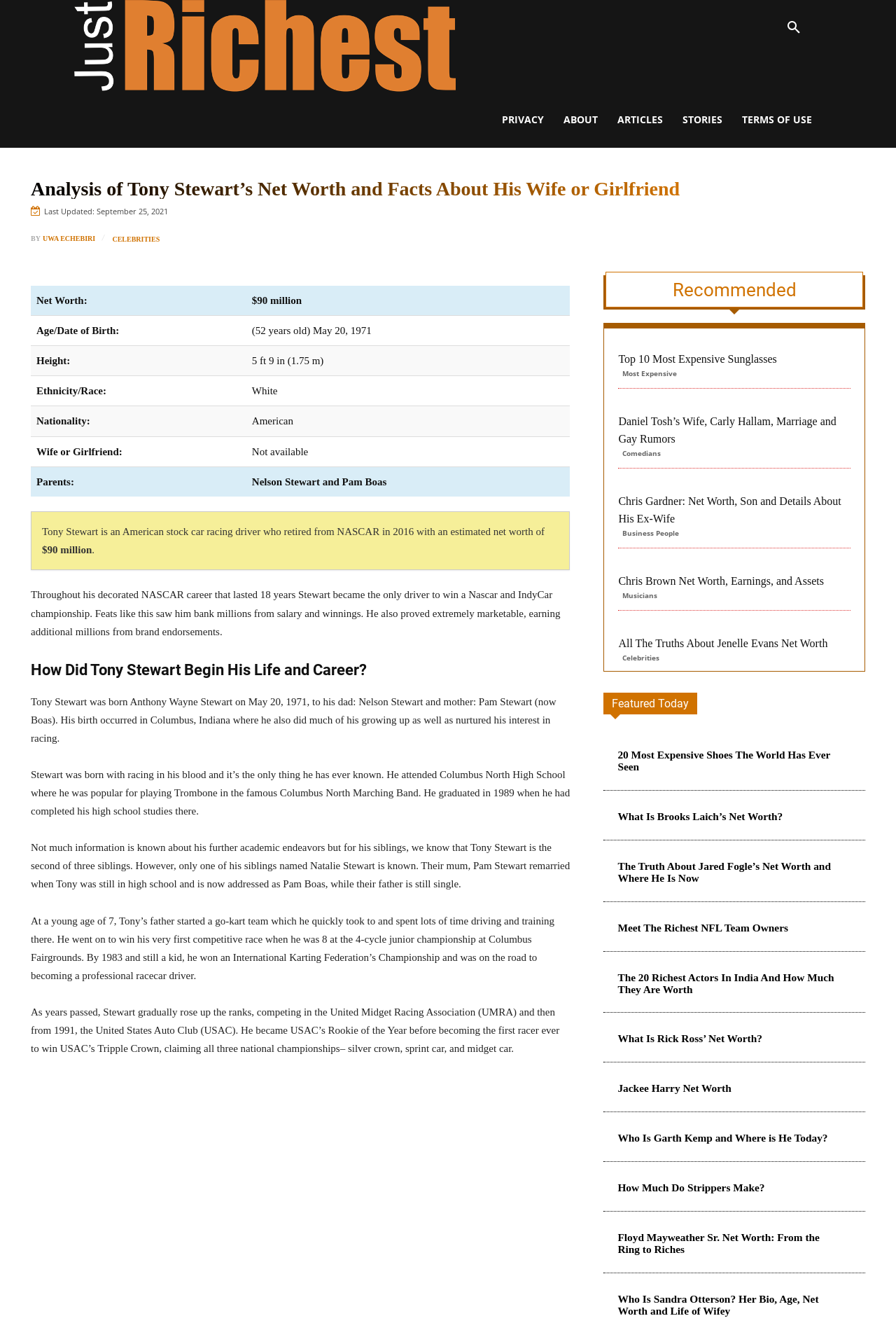Locate the bounding box coordinates of the UI element described by: "Terms of Use". The bounding box coordinates should consist of four float numbers between 0 and 1, i.e., [left, top, right, bottom].

[0.817, 0.069, 0.917, 0.112]